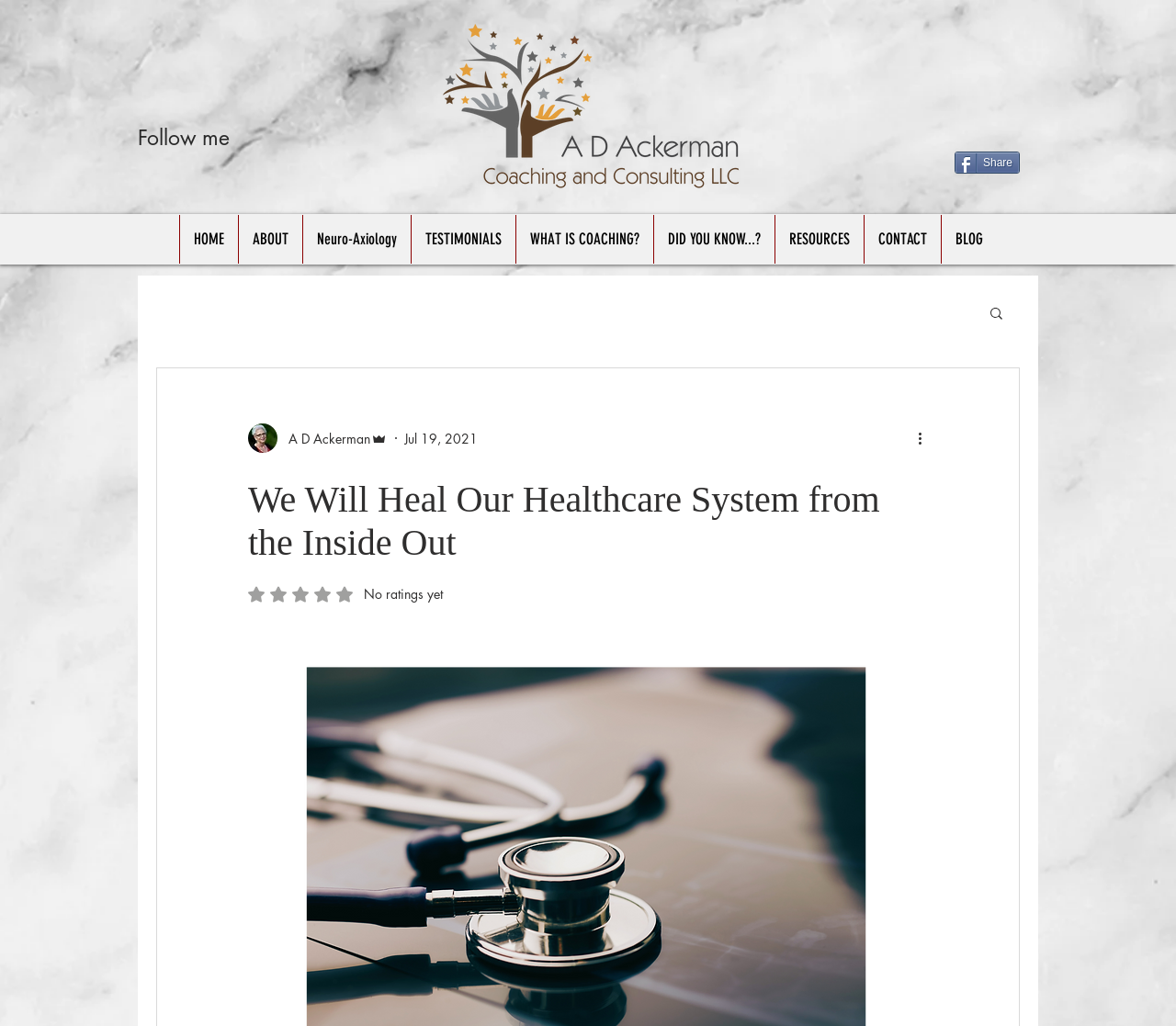Please identify the bounding box coordinates of the element's region that I should click in order to complete the following instruction: "Go to the HOME page". The bounding box coordinates consist of four float numbers between 0 and 1, i.e., [left, top, right, bottom].

[0.152, 0.209, 0.202, 0.257]